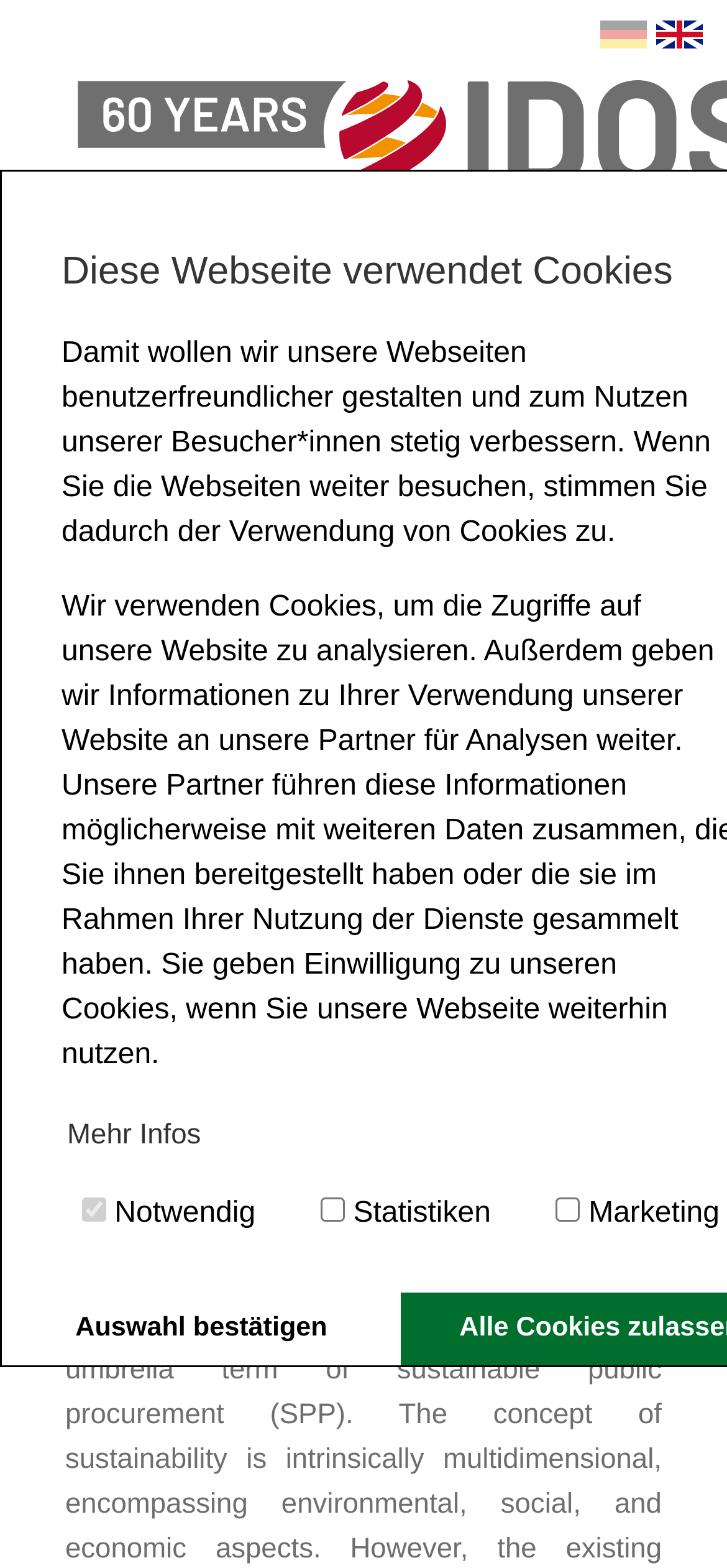How many links are there in the navigation menu? Analyze the screenshot and reply with just one word or a short phrase.

5